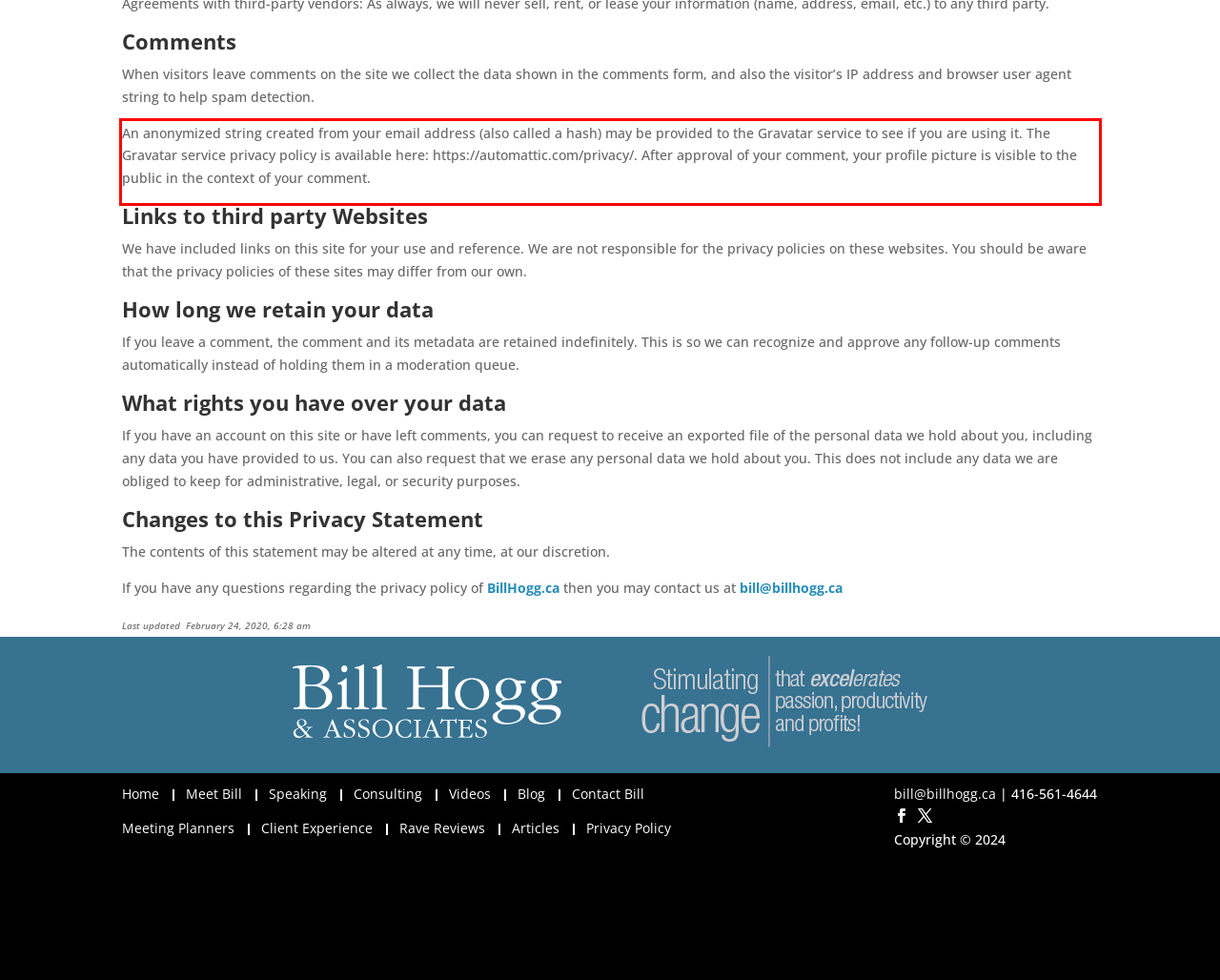Analyze the screenshot of the webpage and extract the text from the UI element that is inside the red bounding box.

An anonymized string created from your email address (also called a hash) may be provided to the Gravatar service to see if you are using it. The Gravatar service privacy policy is available here: https://automattic.com/privacy/. After approval of your comment, your profile picture is visible to the public in the context of your comment.